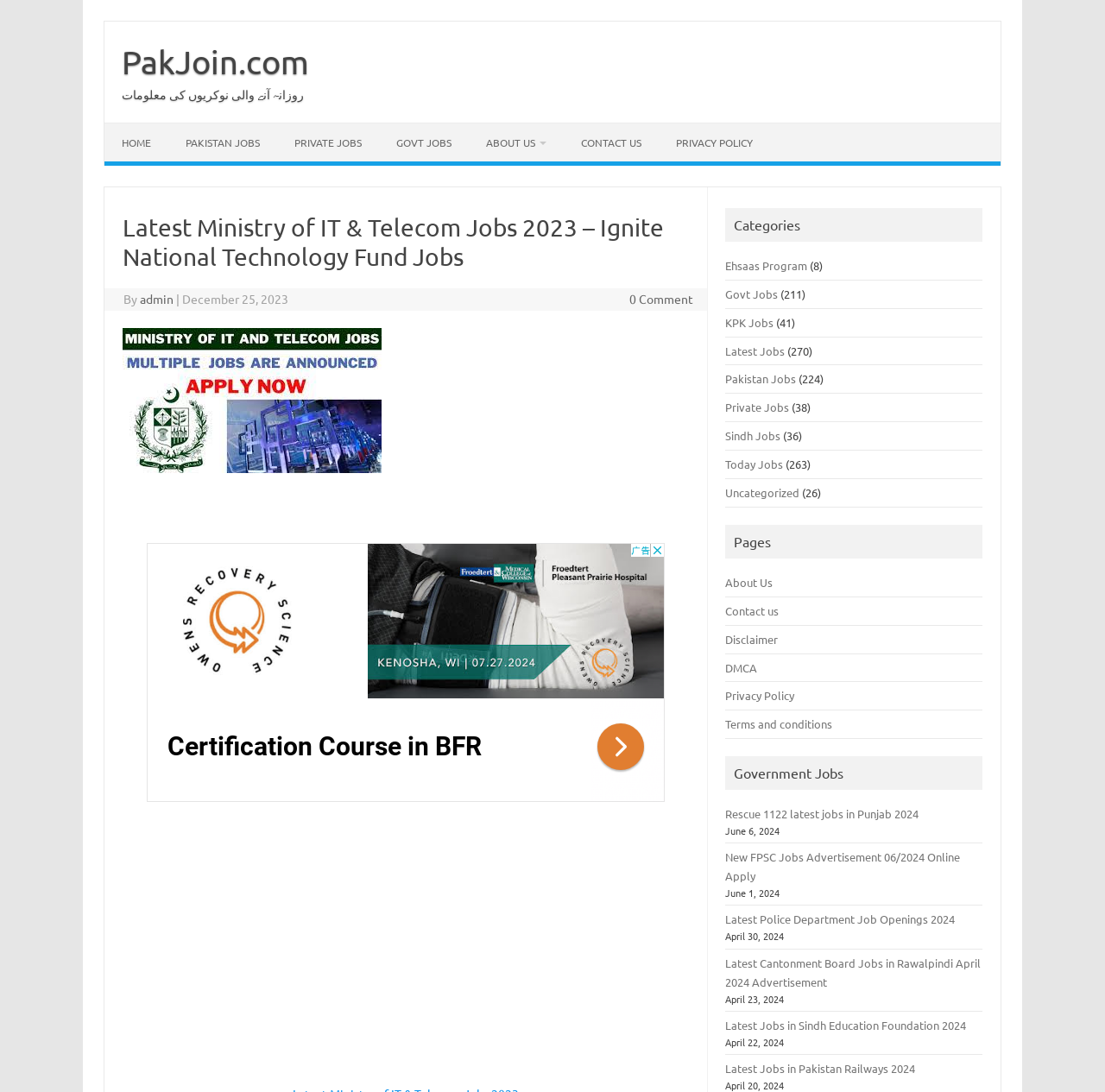Determine the bounding box coordinates of the clickable element to achieve the following action: 'Read the 'Latest Police Department Job Openings 2024' job posting'. Provide the coordinates as four float values between 0 and 1, formatted as [left, top, right, bottom].

[0.657, 0.835, 0.864, 0.849]